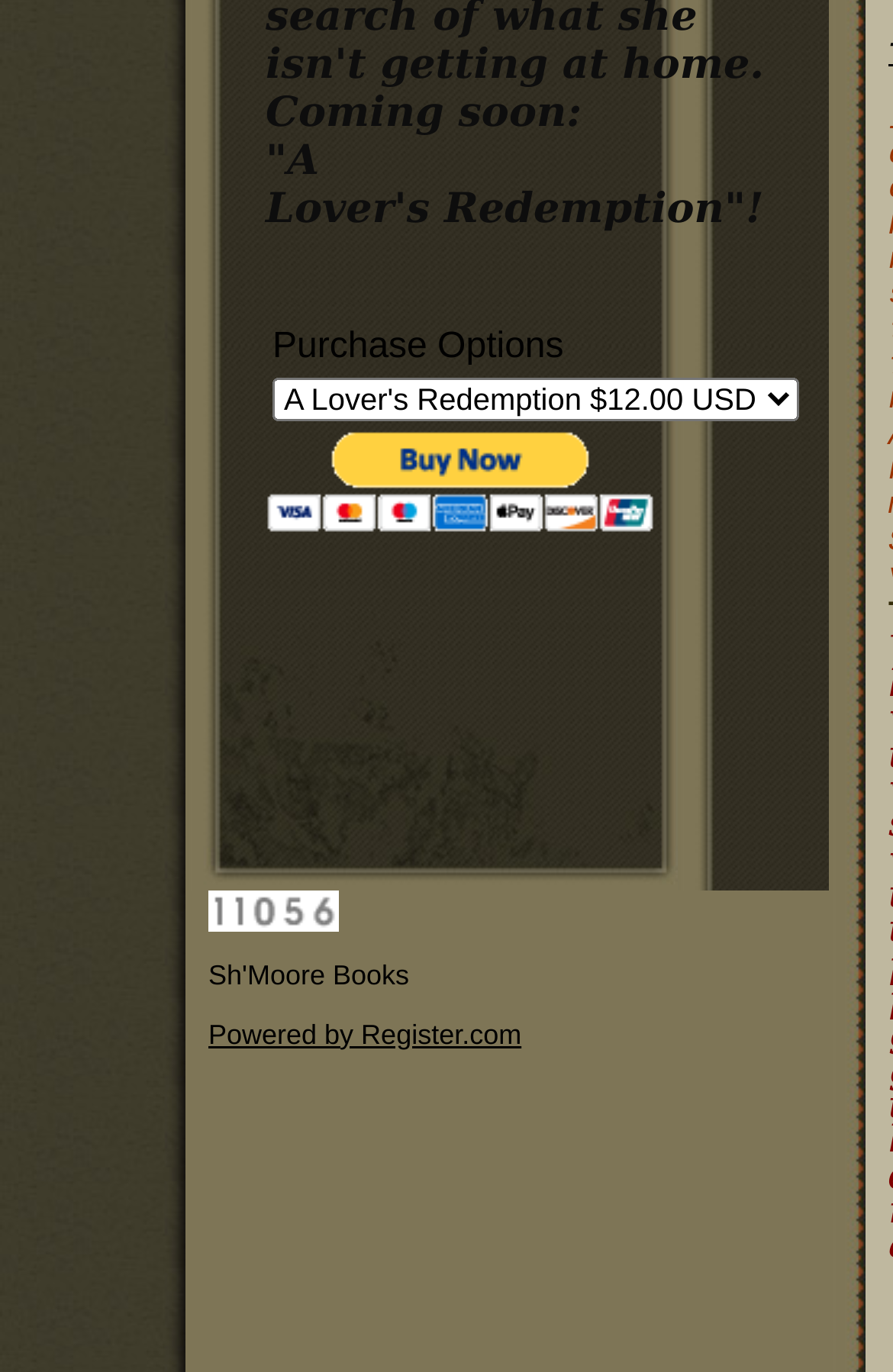Provide a brief response in the form of a single word or phrase:
How many images are there in the bottom section of the webpage?

5